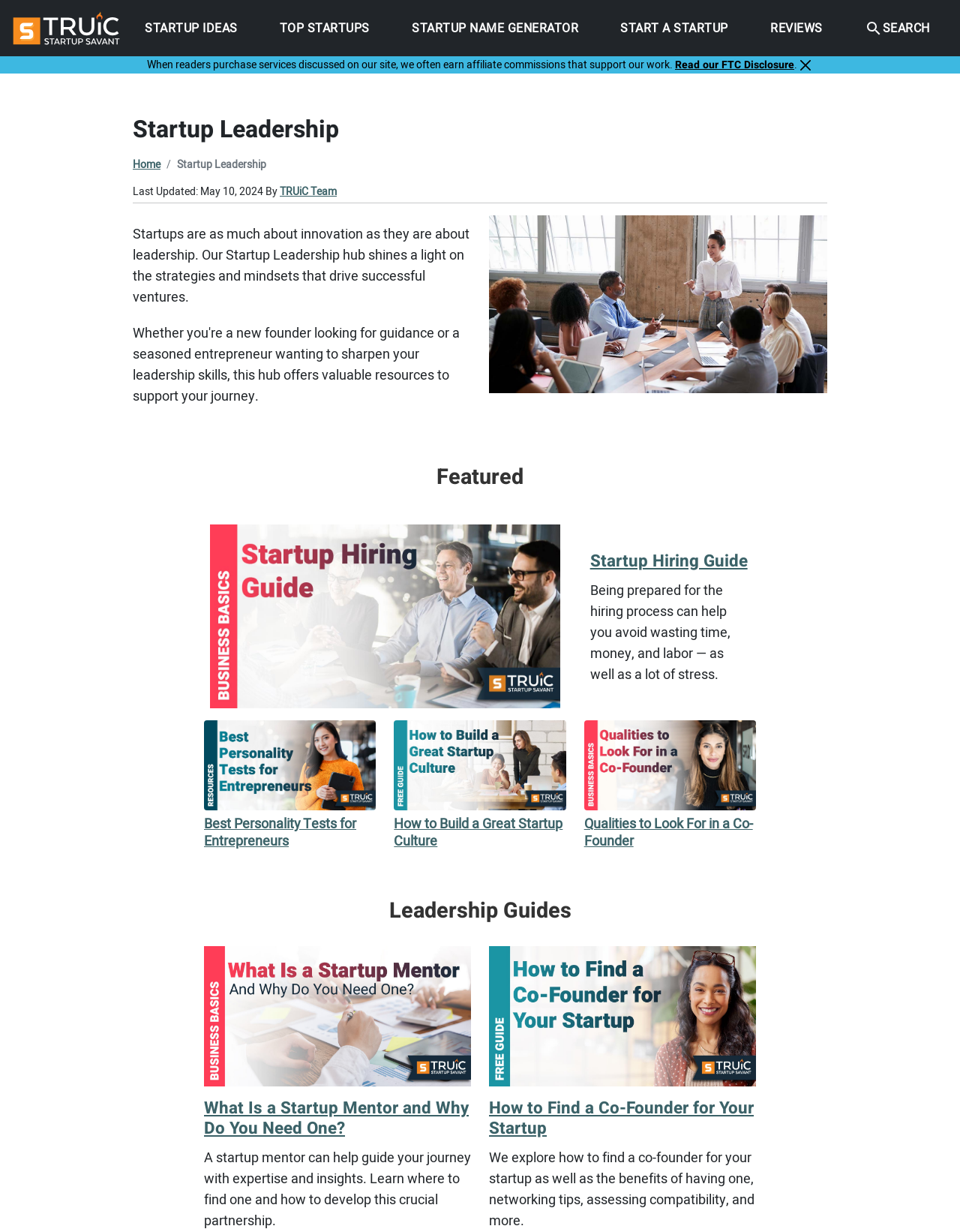Identify the bounding box coordinates of the section that should be clicked to achieve the task described: "Learn about Startup Hiring Guide".

[0.615, 0.446, 0.779, 0.465]